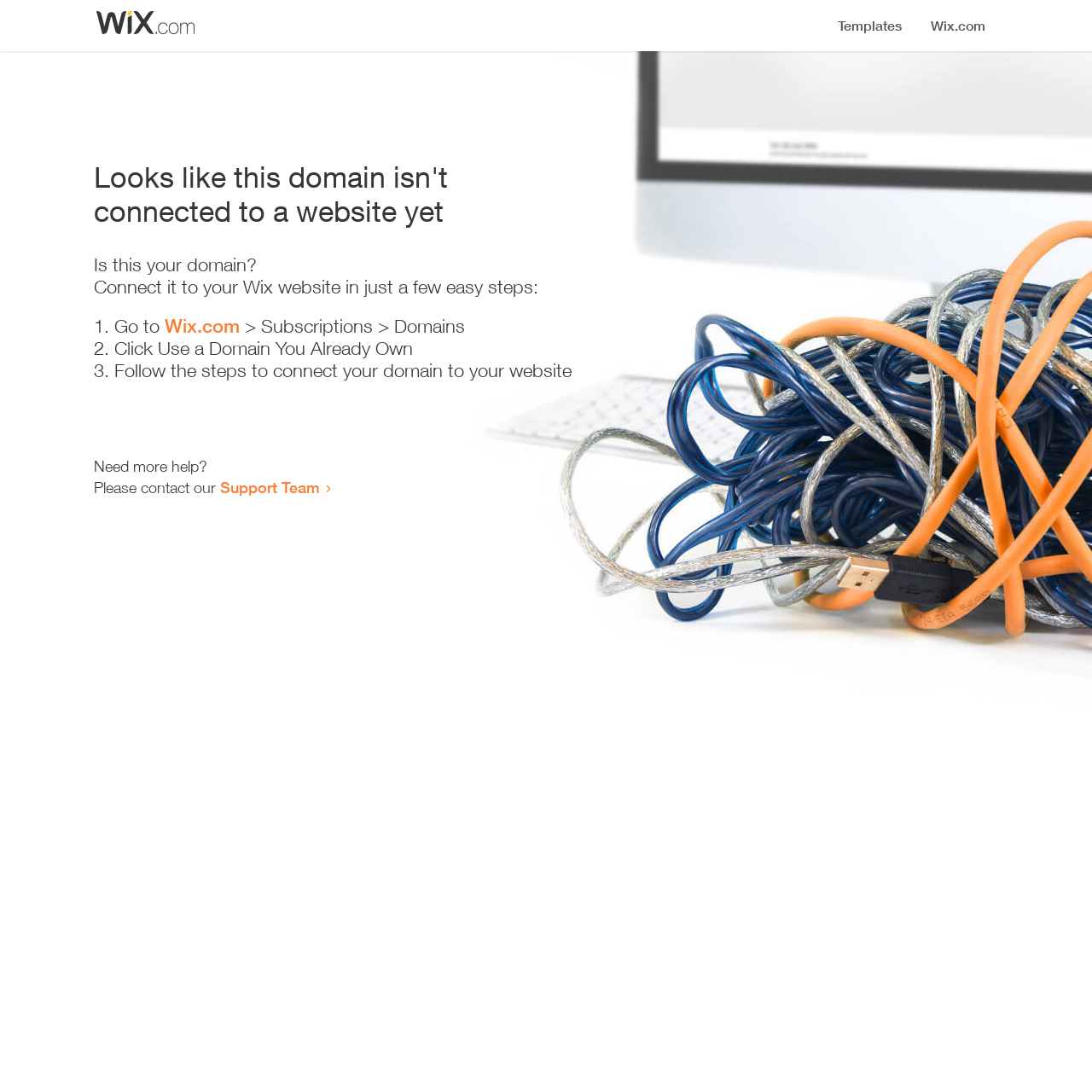By analyzing the image, answer the following question with a detailed response: Where can I go to start connecting my domain?

According to the instructions provided, I need to 'Go to Wix.com' to start connecting my domain, as indicated by the link 'Wix.com'.